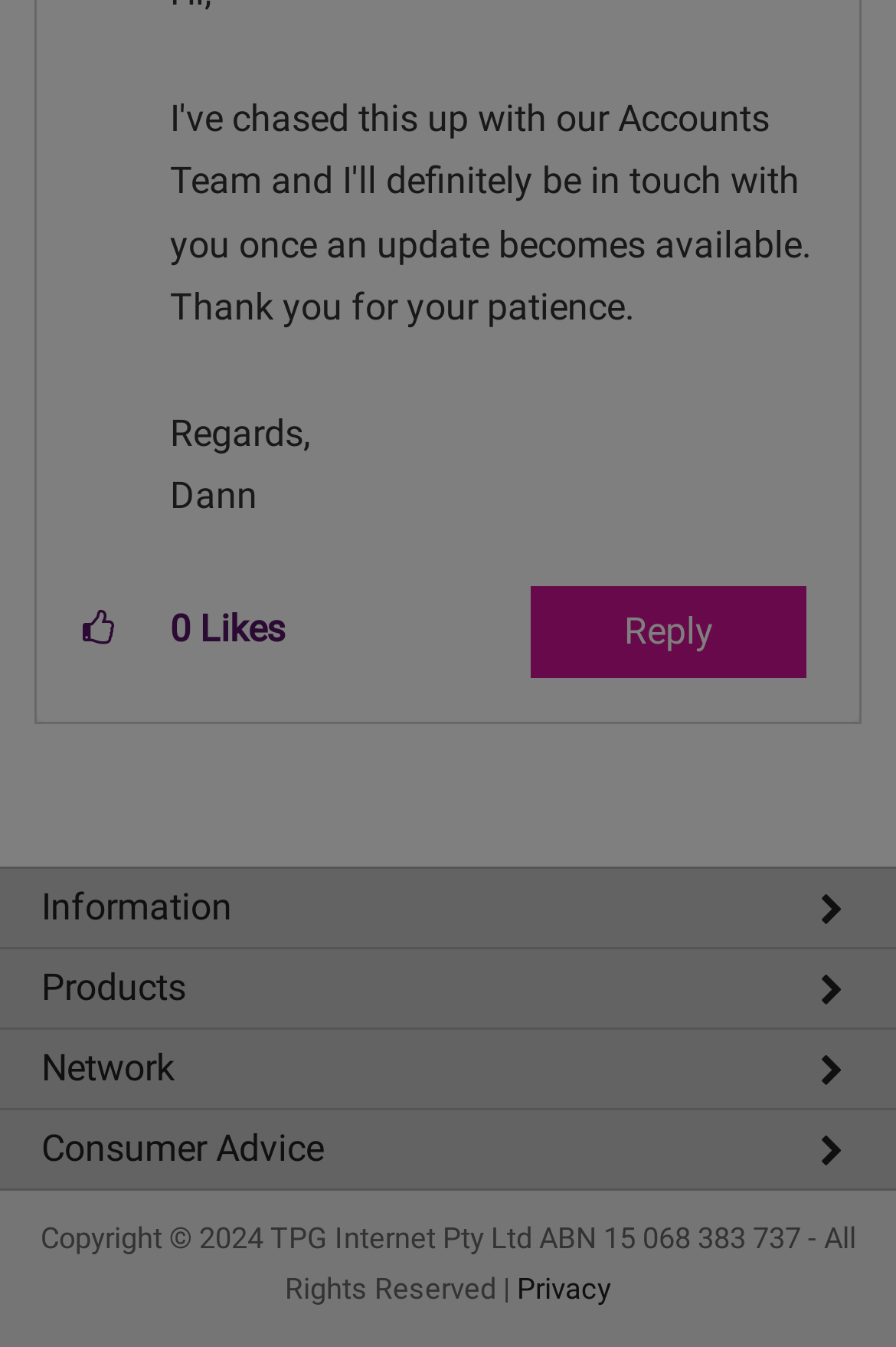Indicate the bounding box coordinates of the clickable region to achieve the following instruction: "View NBN plans."

[0.0, 0.764, 1.0, 0.818]